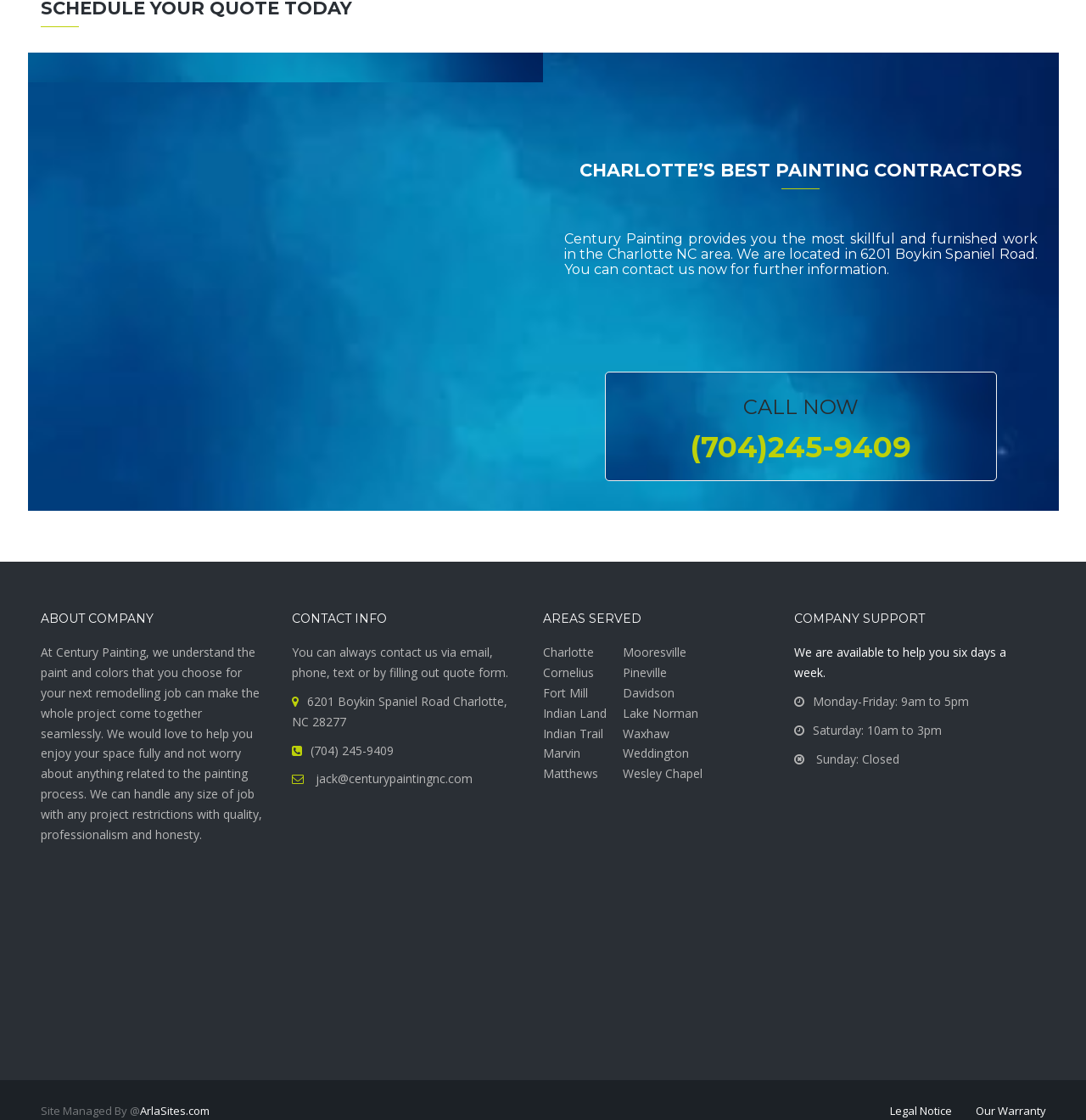Locate the bounding box coordinates of the area that needs to be clicked to fulfill the following instruction: "Email to jack@centurypaintingnc.com". The coordinates should be in the format of four float numbers between 0 and 1, namely [left, top, right, bottom].

[0.287, 0.688, 0.435, 0.703]